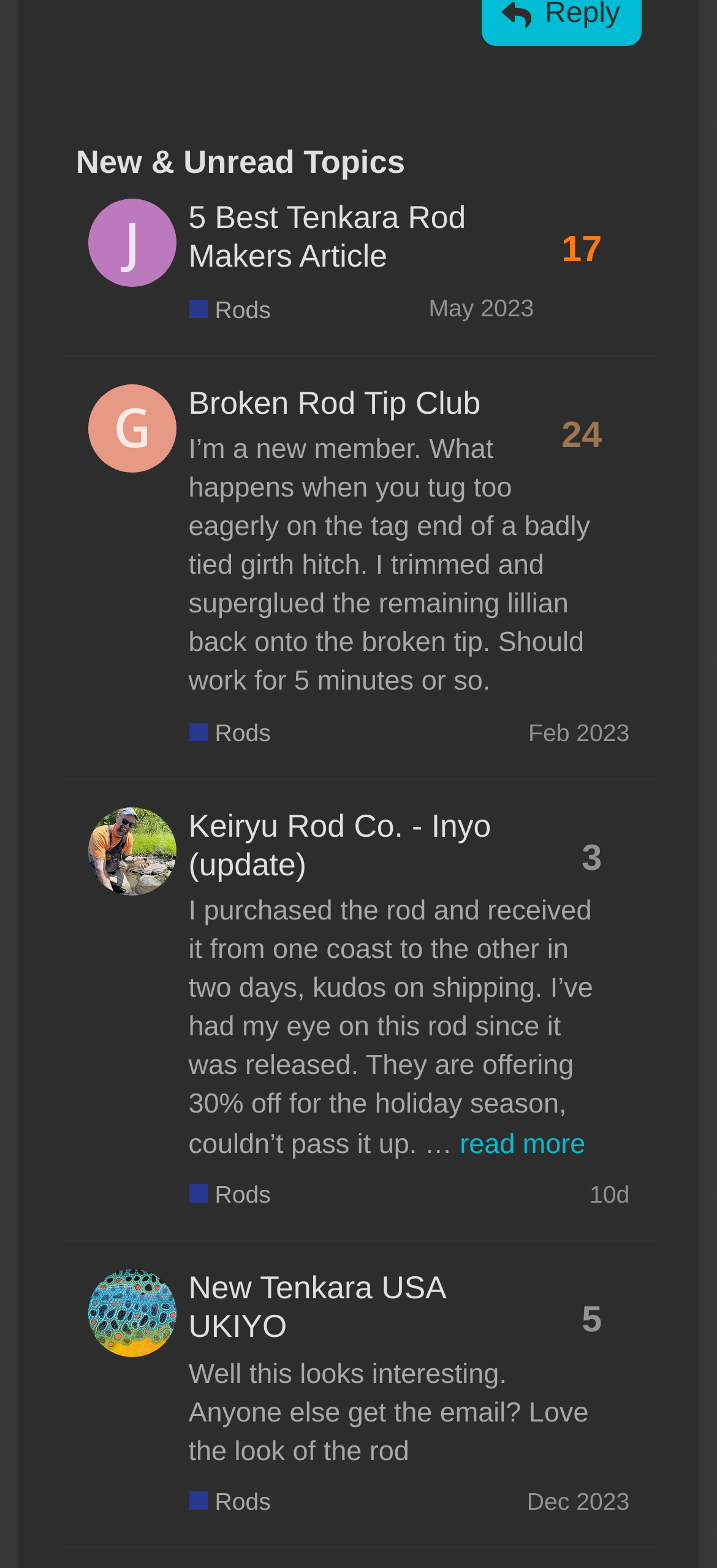Use a single word or phrase to answer the question: Who is the latest poster of the topic 'Broken Rod Tip Club'?

Gressak